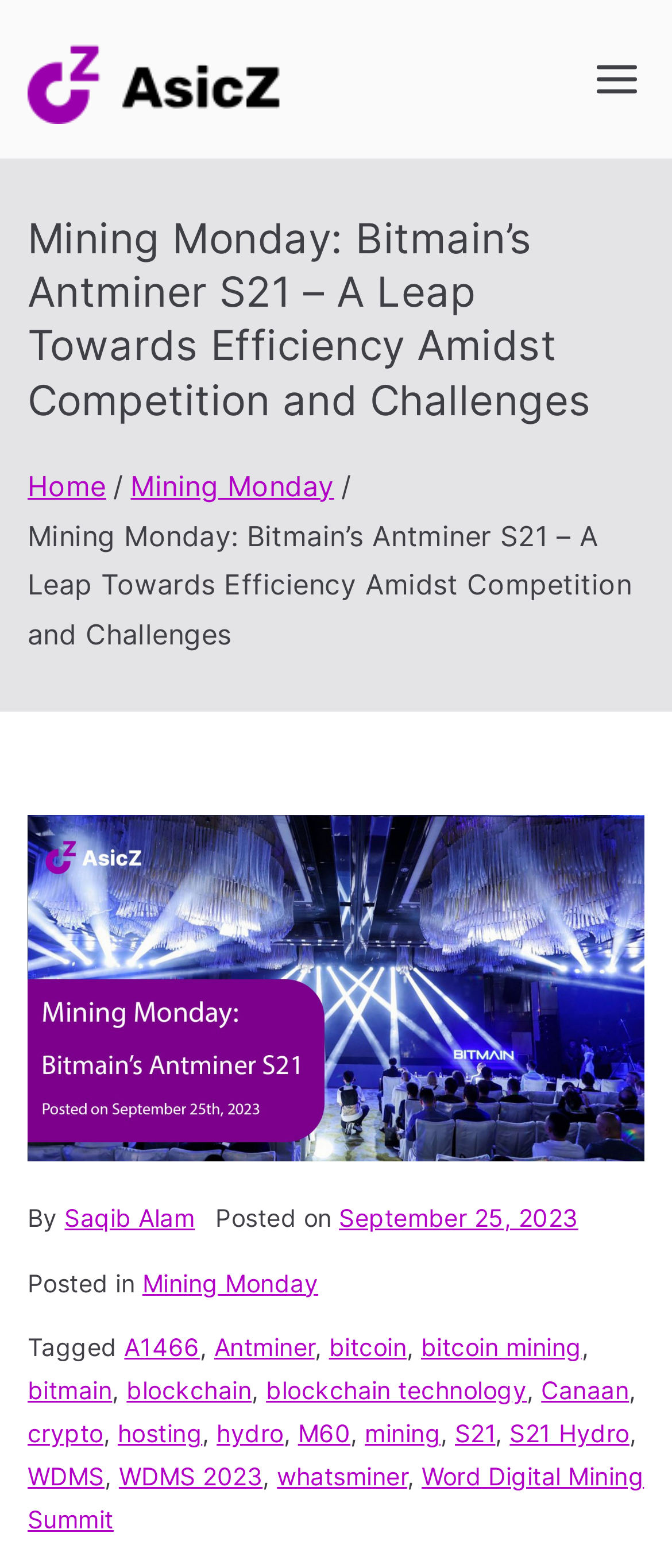Please identify the bounding box coordinates of the area that needs to be clicked to fulfill the following instruction: "Learn about Post-Materialist Science."

None